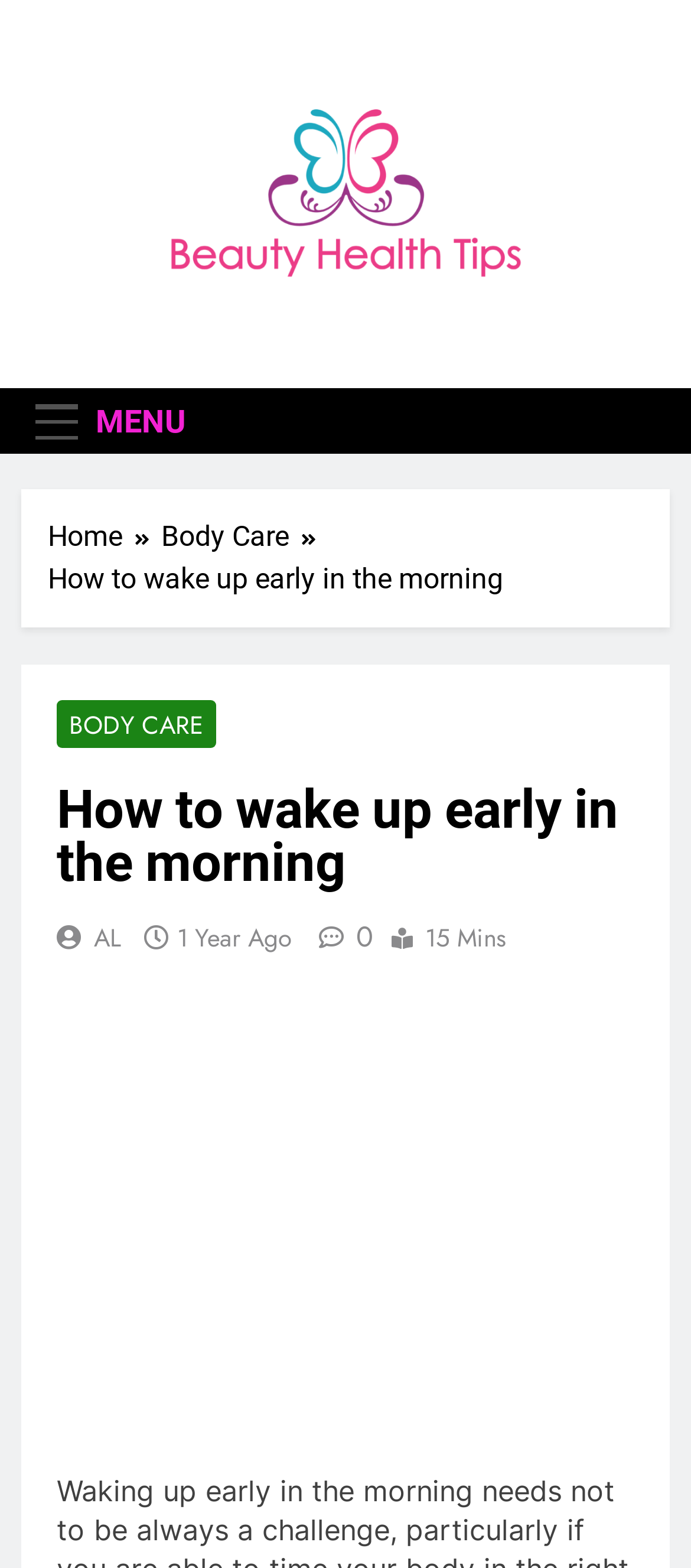Please identify the bounding box coordinates of the element's region that I should click in order to complete the following instruction: "Click on the 'MENU' button". The bounding box coordinates consist of four float numbers between 0 and 1, i.e., [left, top, right, bottom].

[0.031, 0.249, 0.29, 0.29]